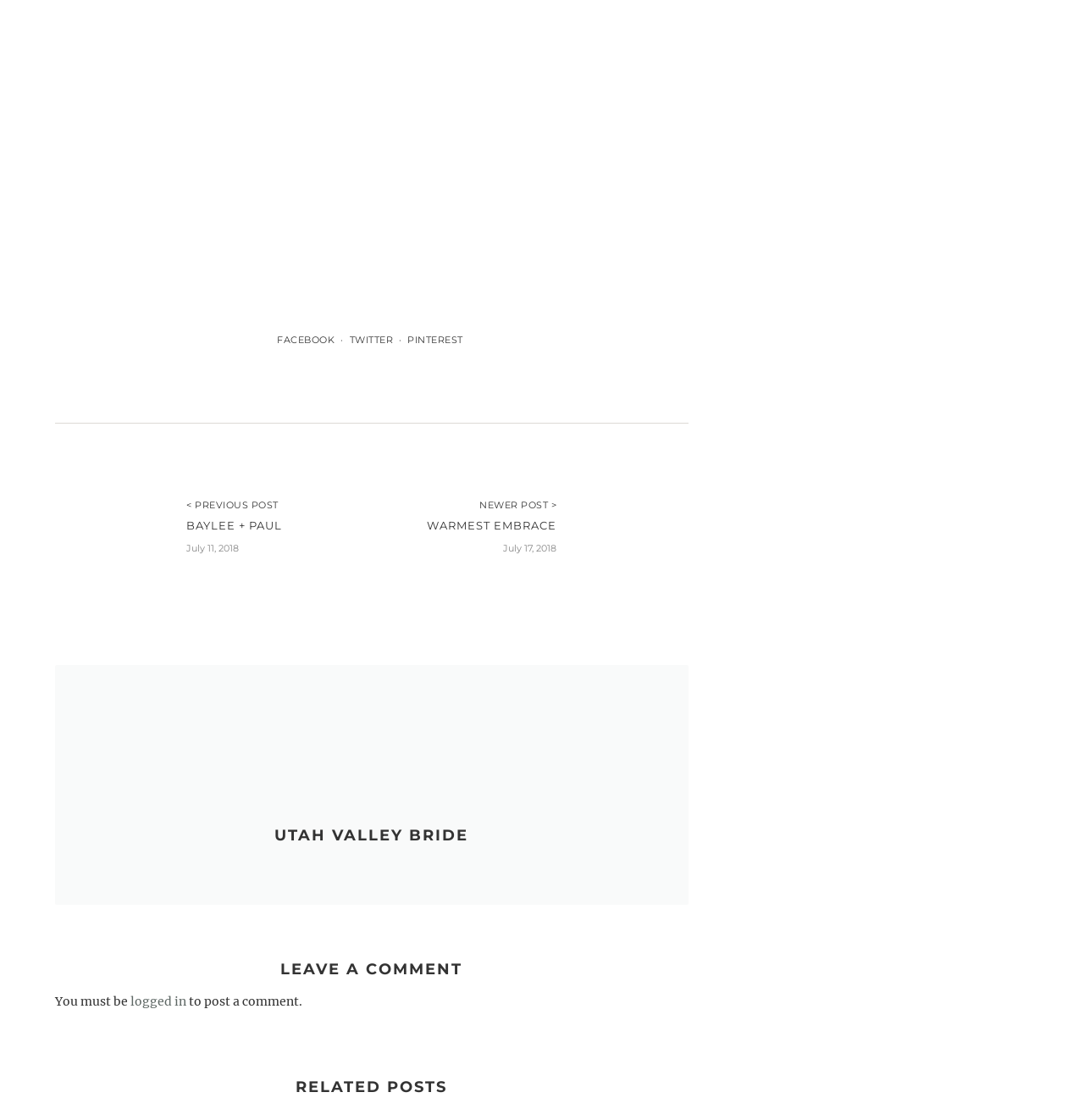Provide the bounding box coordinates for the area that should be clicked to complete the instruction: "read previous post".

[0.172, 0.445, 0.257, 0.456]